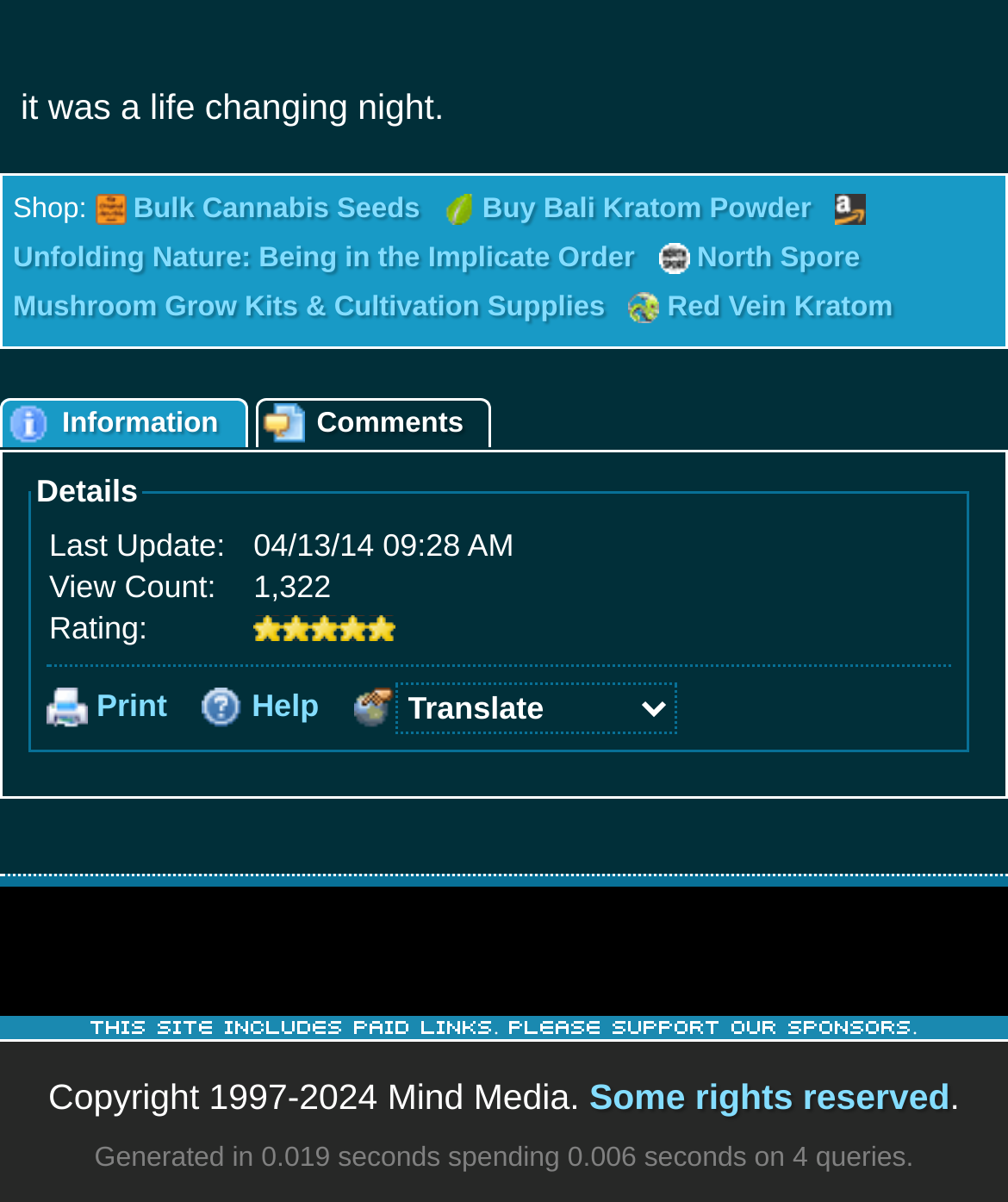Respond to the question with just a single word or phrase: 
How many static text elements are there on this webpage?

5